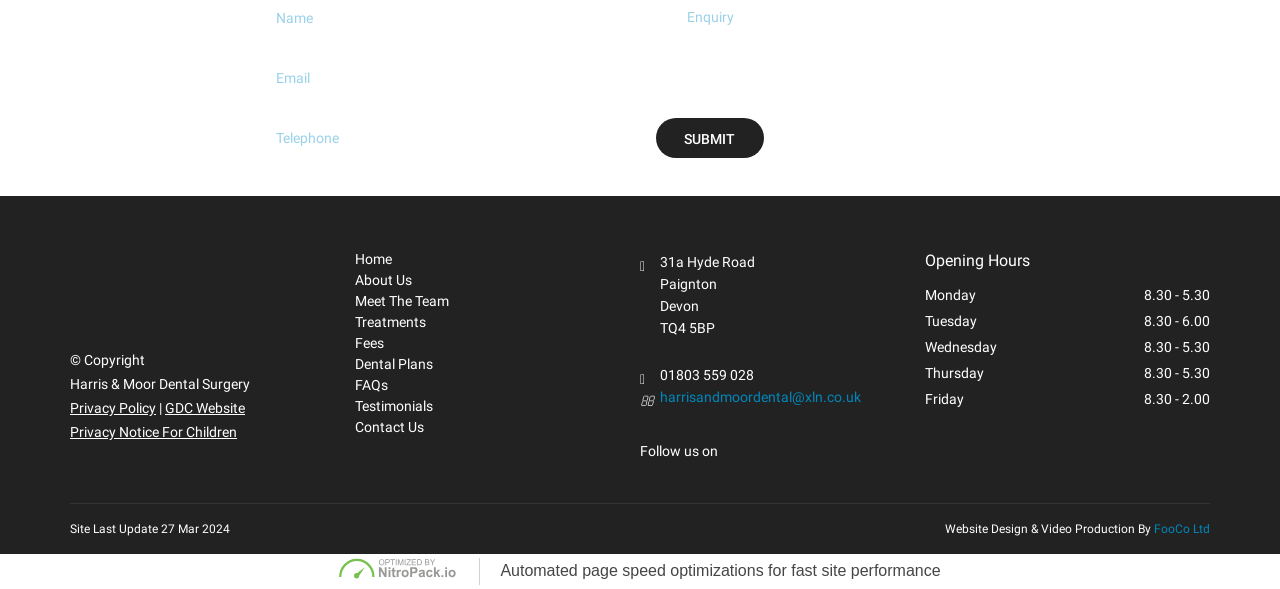Please mark the bounding box coordinates of the area that should be clicked to carry out the instruction: "Click submit".

[0.512, 0.2, 0.597, 0.268]